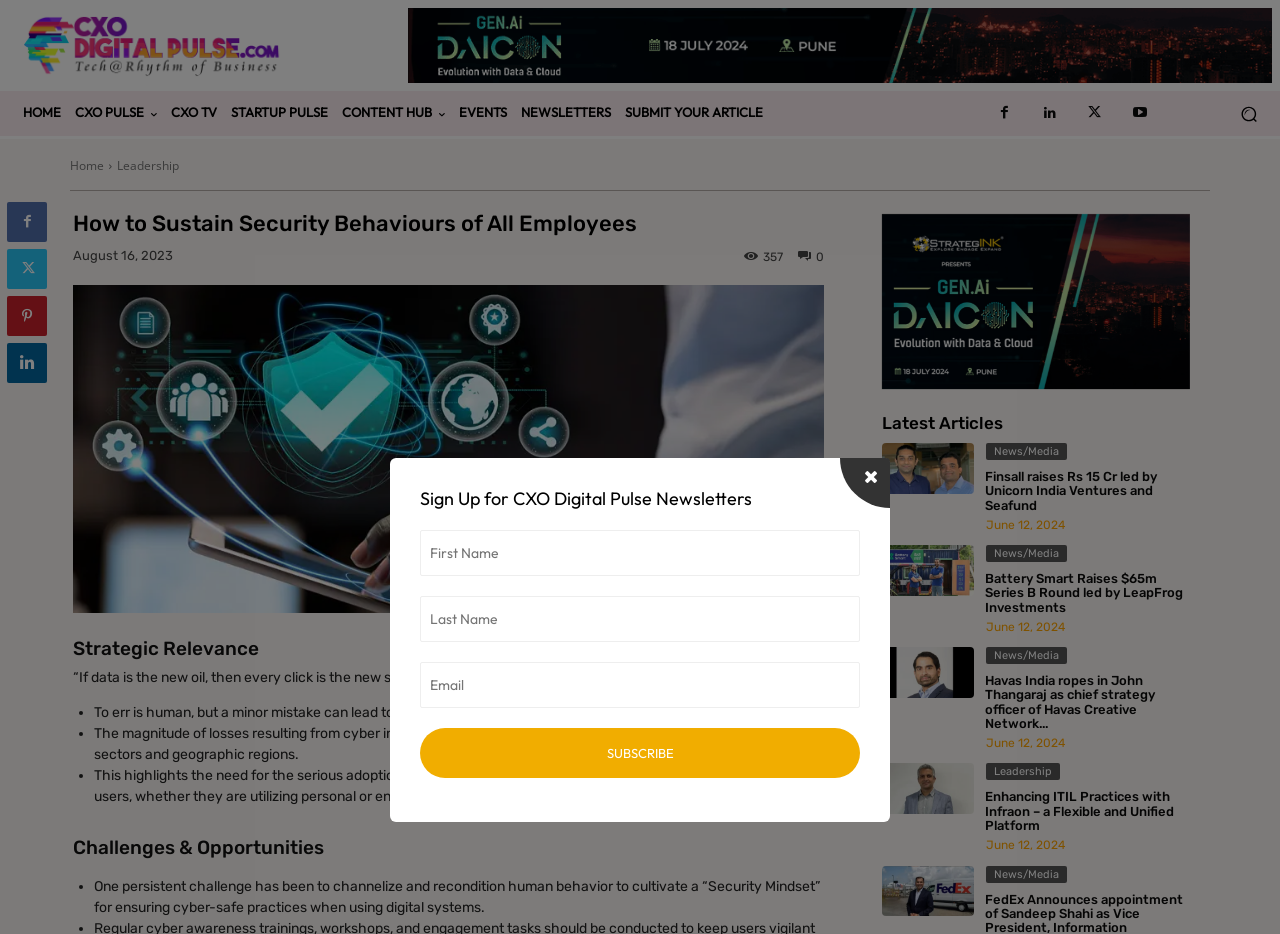What is the topic of the article?
Refer to the image and respond with a one-word or short-phrase answer.

Security Behaviours